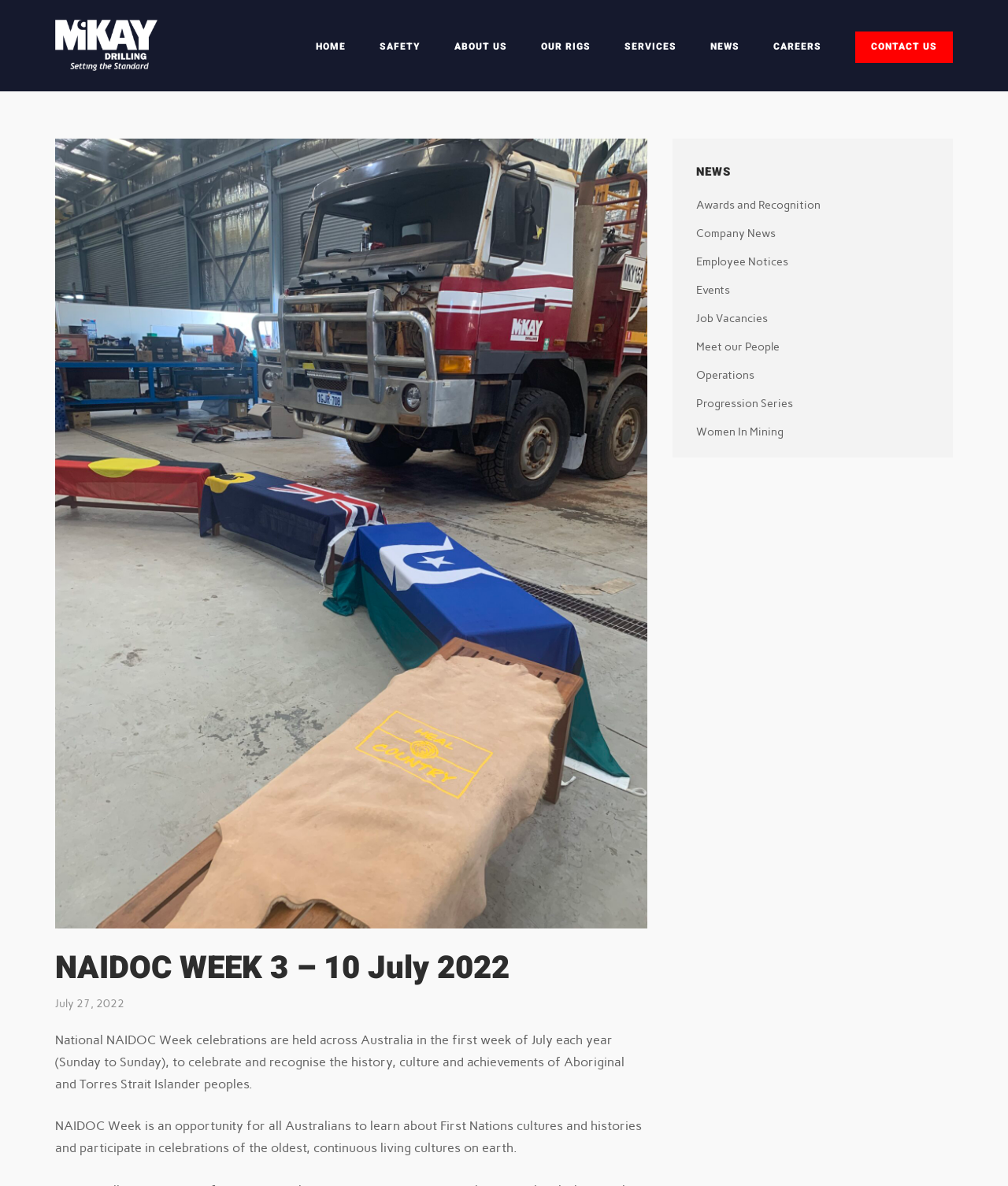Extract the primary header of the webpage and generate its text.

NAIDOC WEEK 3 – 10 July 2022